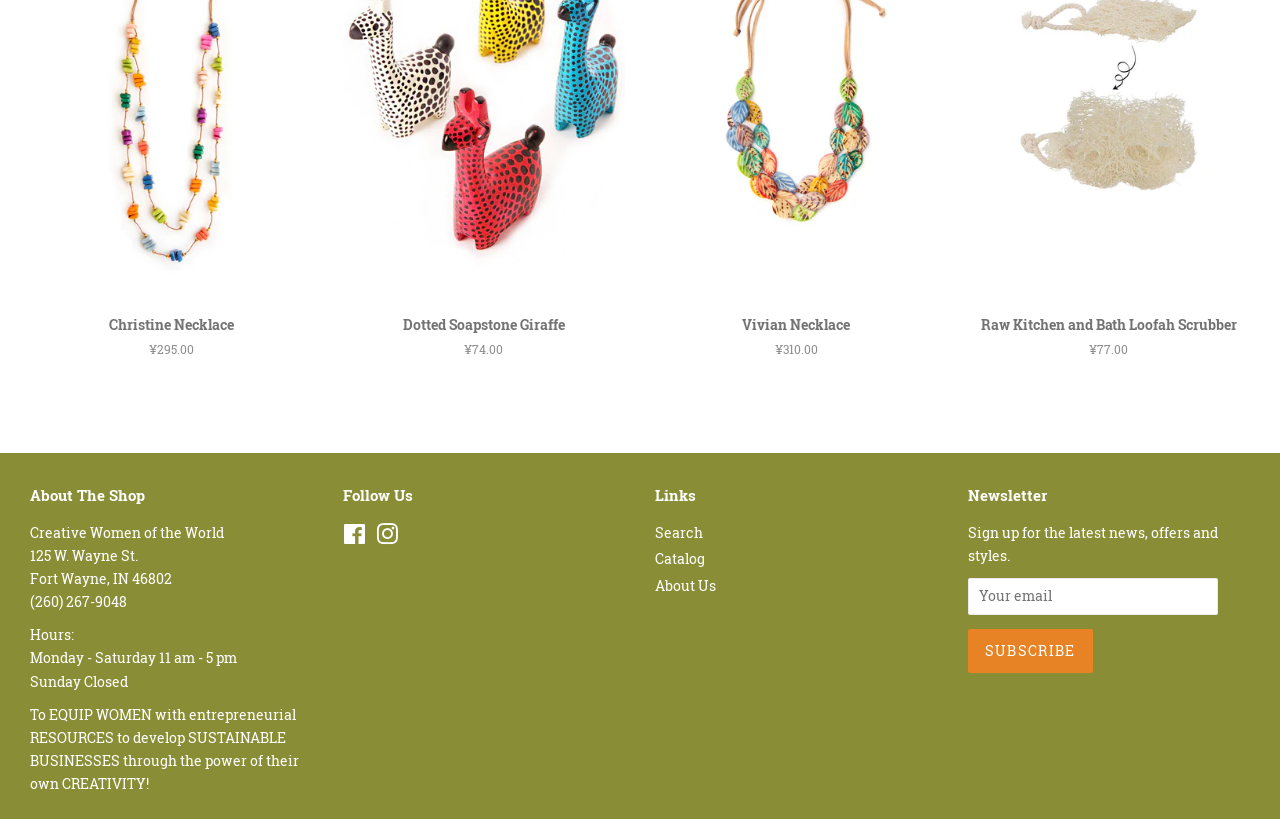Give a one-word or one-phrase response to the question: 
What is the purpose of the shop?

To equip women with entrepreneurial resources